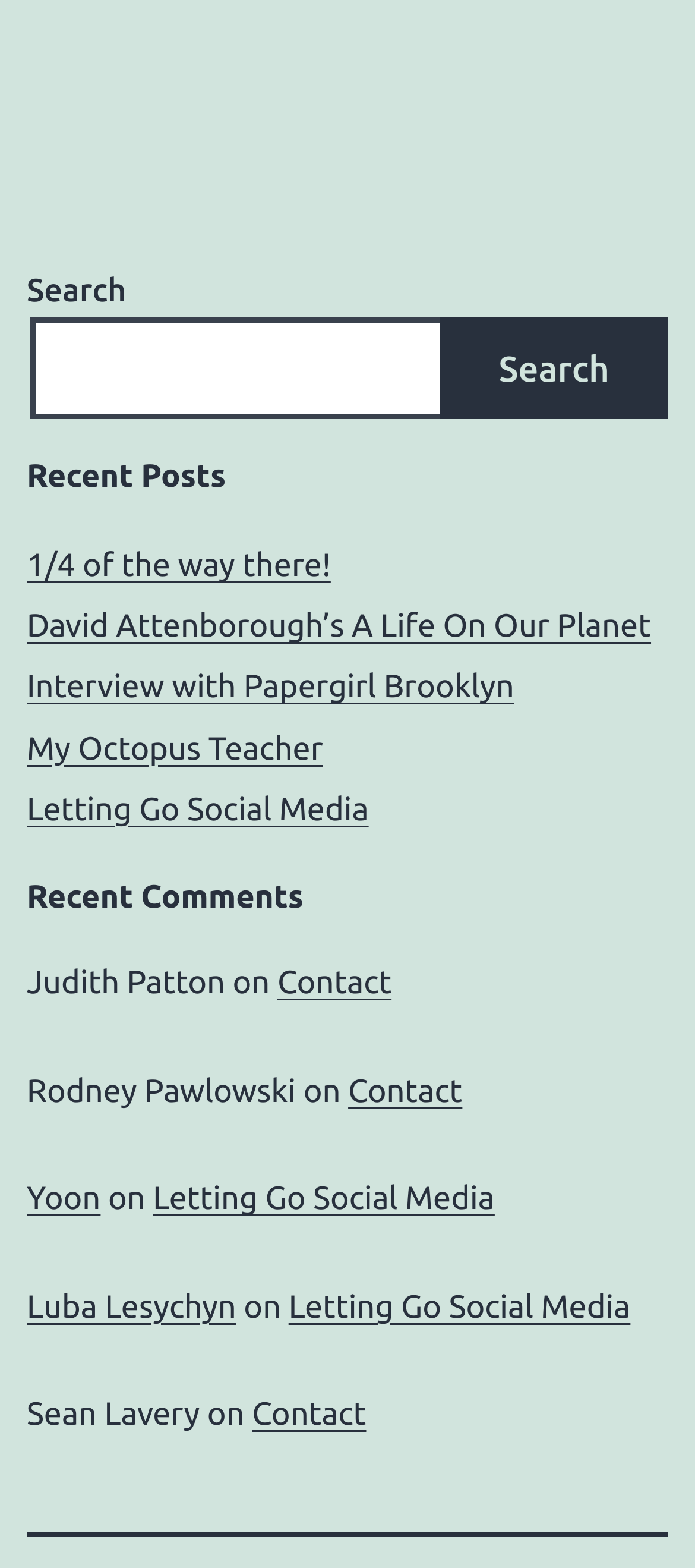Please find the bounding box coordinates of the element that you should click to achieve the following instruction: "Search for something". The coordinates should be presented as four float numbers between 0 and 1: [left, top, right, bottom].

[0.044, 0.203, 0.641, 0.267]